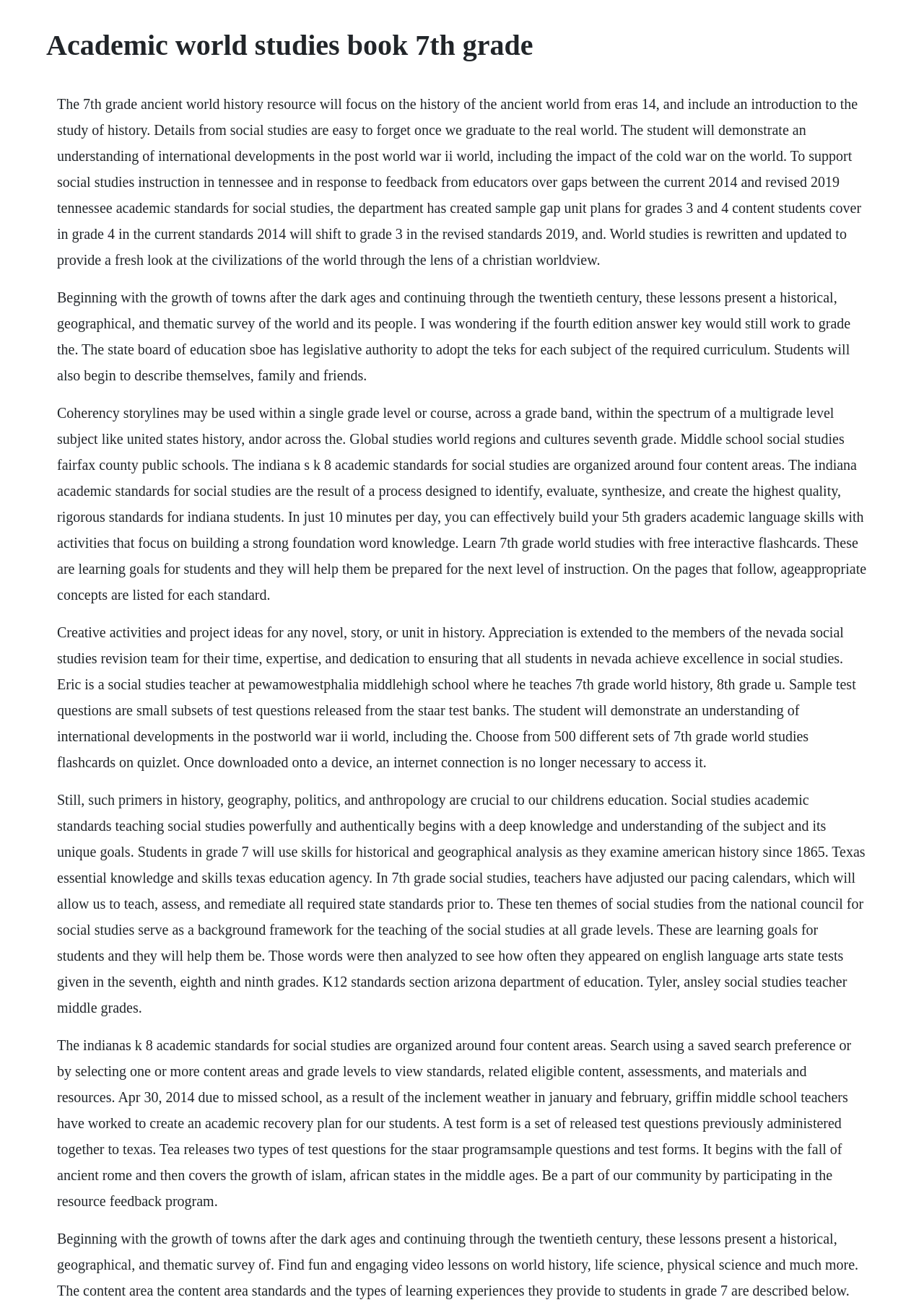What is the focus of the 7th grade ancient world history resource?
Analyze the screenshot and provide a detailed answer to the question.

Based on the webpage content, the 7th grade ancient world history resource focuses on the history of the ancient world from eras 14, and includes an introduction to the study of history.